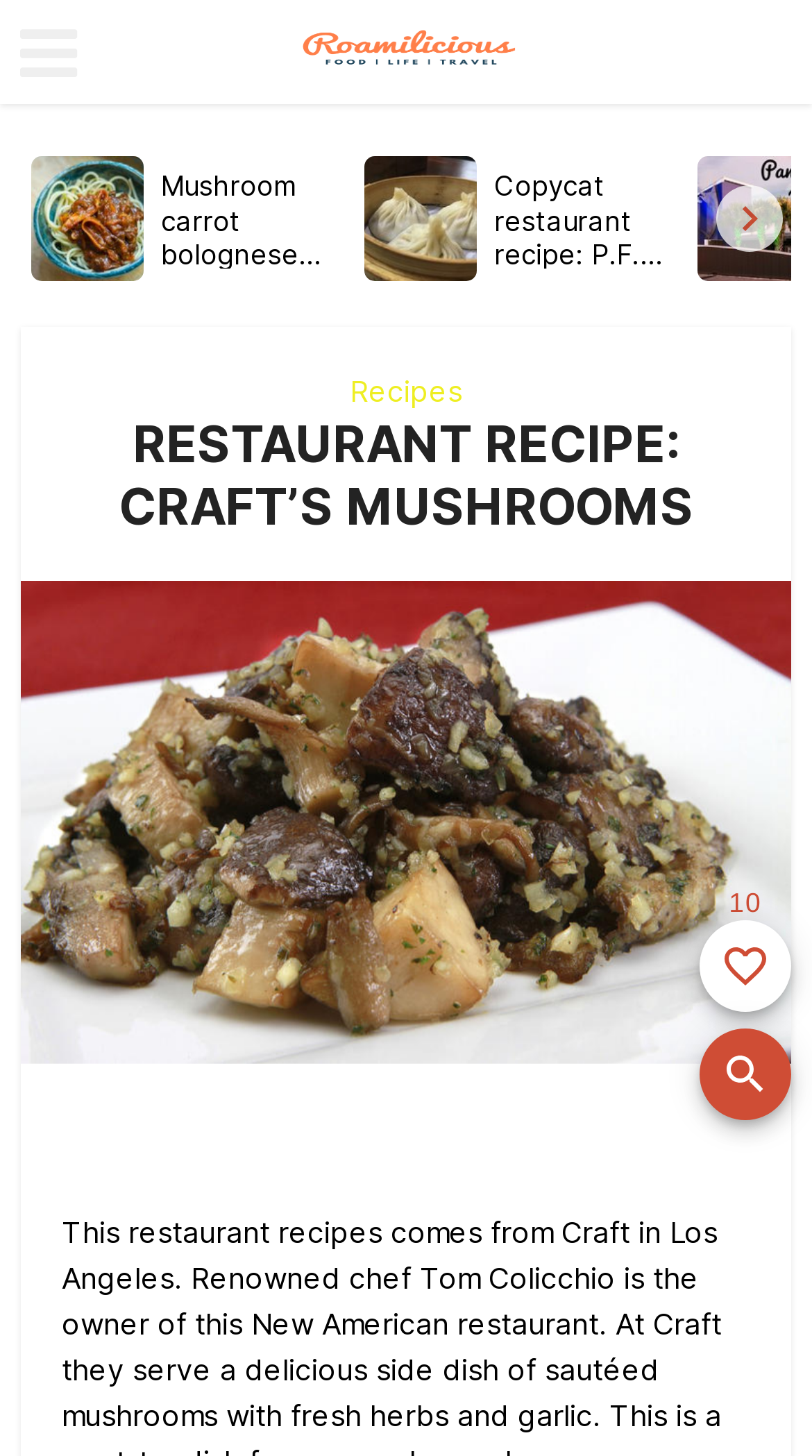Please analyze the image and give a detailed answer to the question:
What is the purpose of the buttons with left and right arrows?

The buttons with left and right arrows are located at the top of the webpage, and they have images with no descriptive text. Based on their position and the presence of images, it can be inferred that these buttons are used for scrolling purposes.